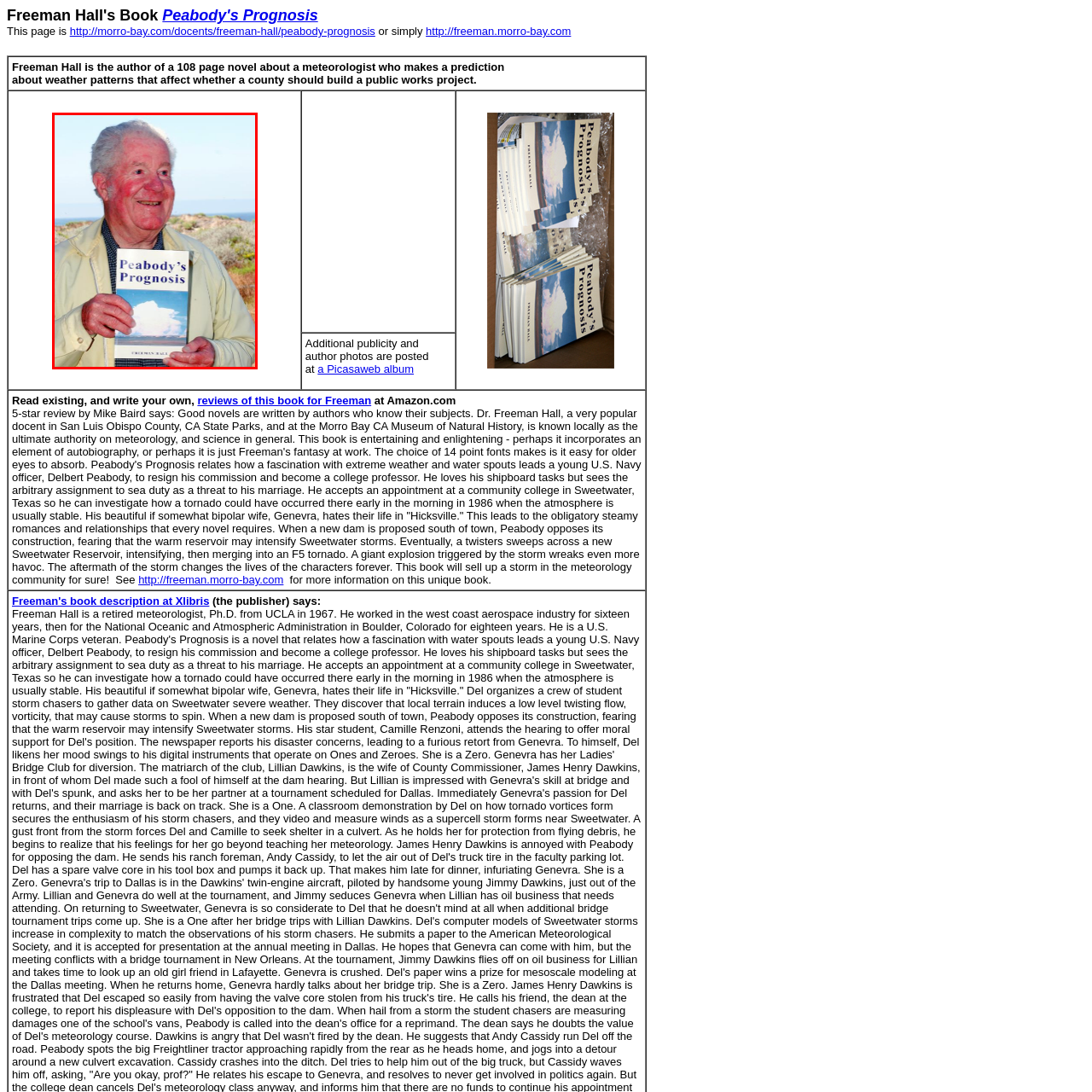Focus on the image within the purple boundary, What is the occupation of the person in the image? 
Answer briefly using one word or phrase.

Meteorologist